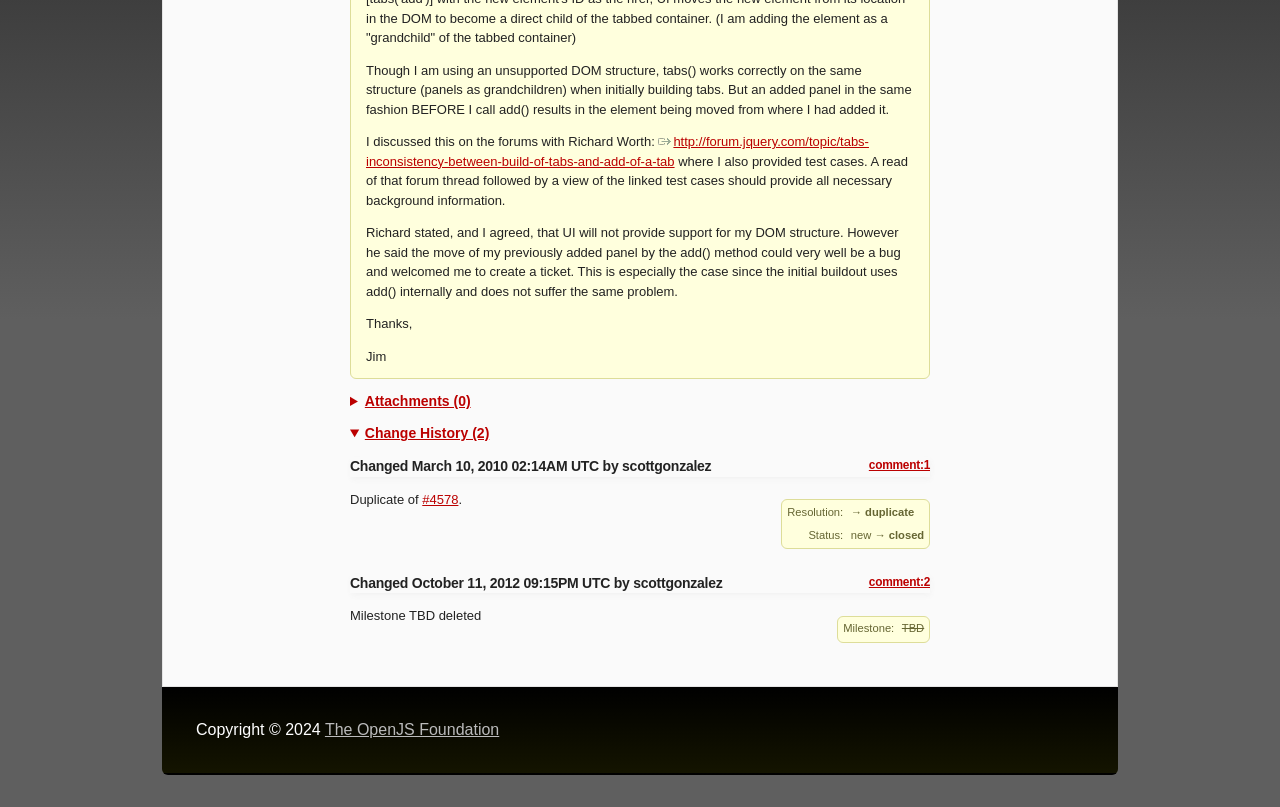Identify the bounding box of the HTML element described here: "The OpenJS Foundation". Provide the coordinates as four float numbers between 0 and 1: [left, top, right, bottom].

[0.254, 0.893, 0.39, 0.914]